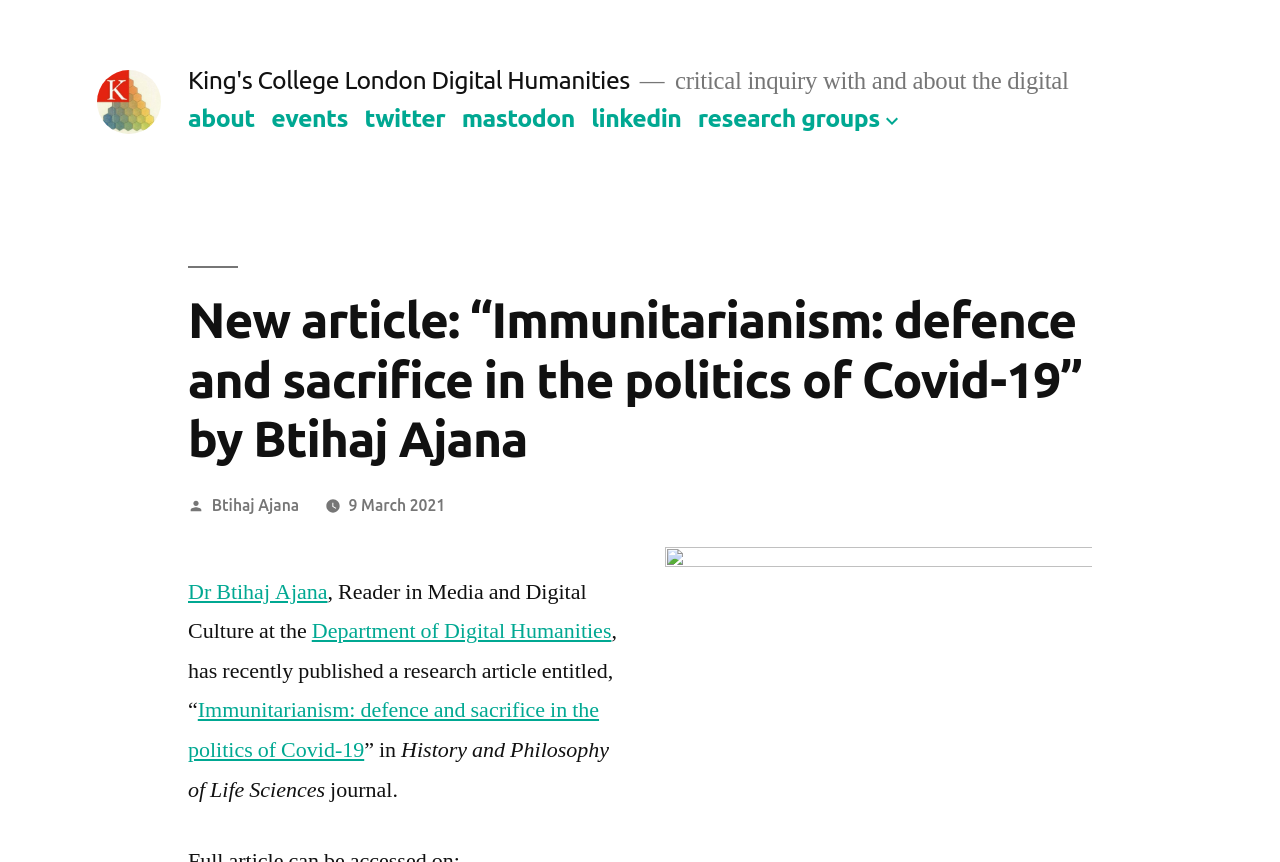Look at the image and answer the question in detail:
What is the journal where the article is published?

I found the answer by looking at the text 'History and Philosophy of Life Sciences journal' which indicates that the article is published in this journal.